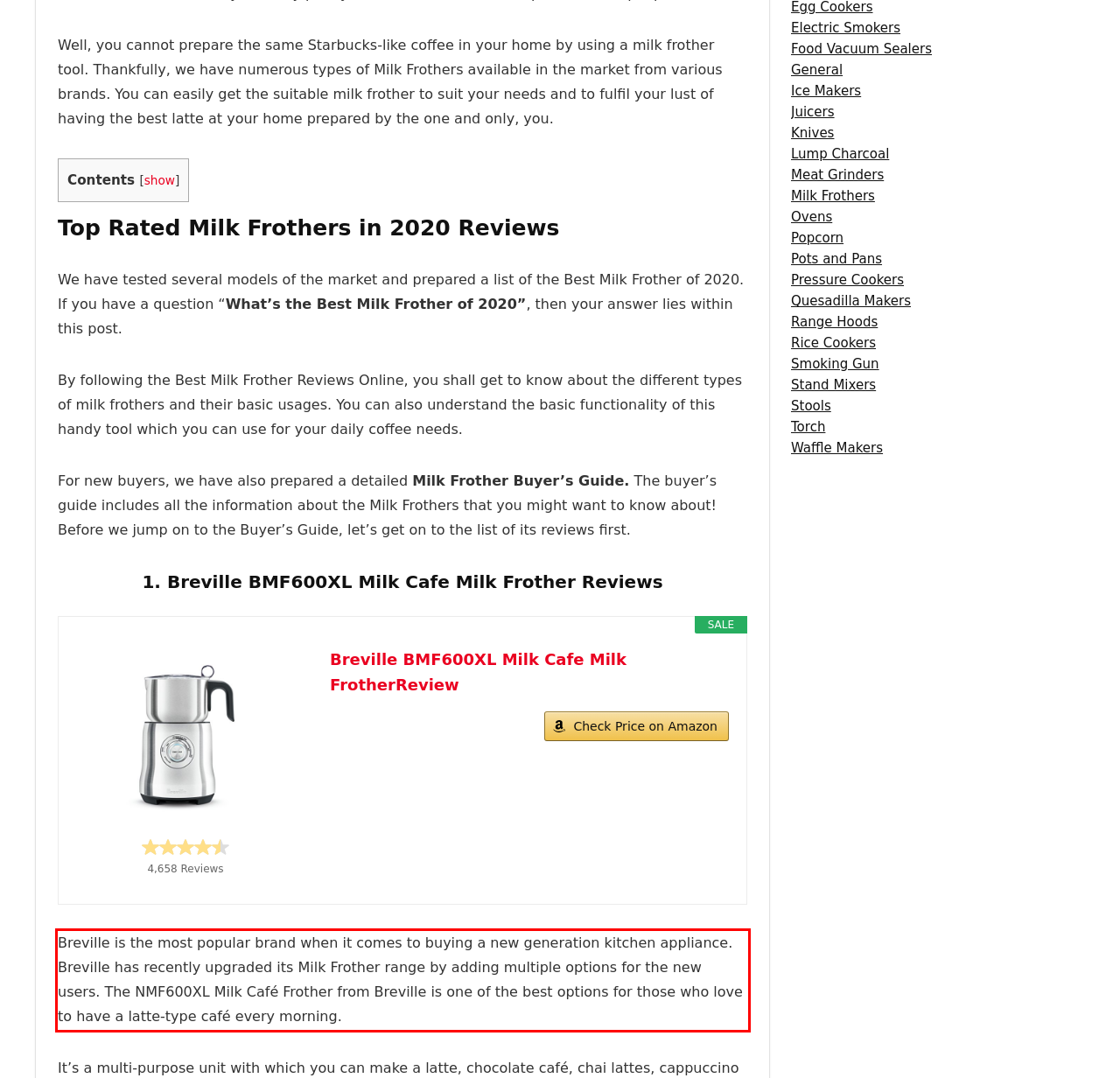Look at the screenshot of the webpage, locate the red rectangle bounding box, and generate the text content that it contains.

Breville is the most popular brand when it comes to buying a new generation kitchen appliance. Breville has recently upgraded its Milk Frother range by adding multiple options for the new users. The NMF600XL Milk Café Frother from Breville is one of the best options for those who love to have a latte-type café every morning.